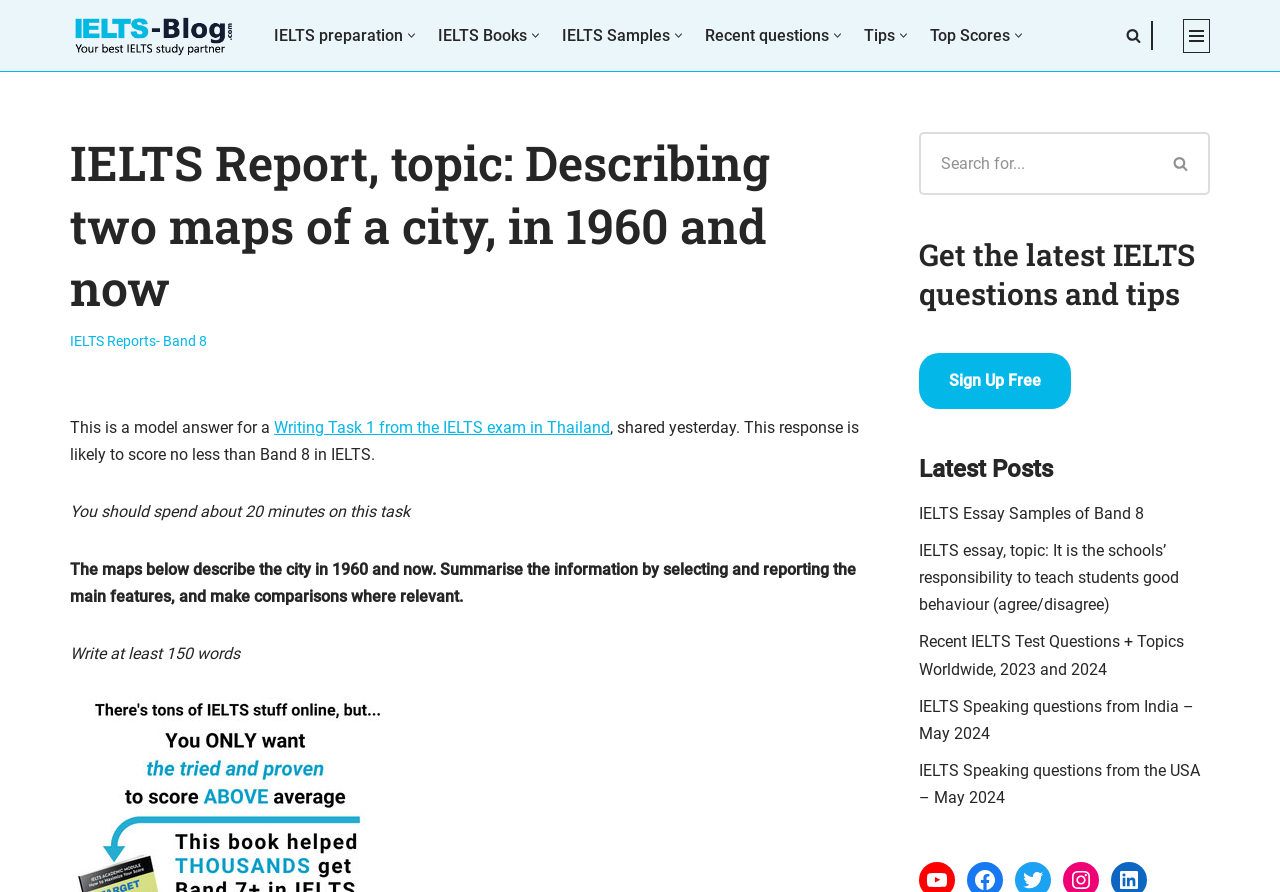Offer an extensive depiction of the webpage and its key elements.

This webpage is about IELTS preparation, specifically featuring a model answer for a Writing Task 1 from the IELTS exam in Thailand. At the top, there is a navigation menu with links to various sections, including IELTS preparation, books, samples, recent questions, tips, and top scores. Below the navigation menu, there is a heading that reads "IELTS Report, topic: Describing two maps of a city, in 1960 and now".

The main content of the page is divided into two sections. The left section contains a brief introduction to the model answer, stating that it is likely to score no less than Band 8 in IELTS. This is followed by instructions for the writing task, including a summary of the task and a word count requirement.

The right section of the page features a search bar at the top, with a search button and a magnifying glass icon. Below the search bar, there are several links to recent posts, including IELTS essay samples, recent test questions, and speaking questions from various countries.

Throughout the page, there are several buttons and links, including a "Skip to content" link at the top, a "Navigation Menu" button, and "Open Submenu" buttons next to each navigation link. There are also several images, including a magnifying glass icon and a search button icon.